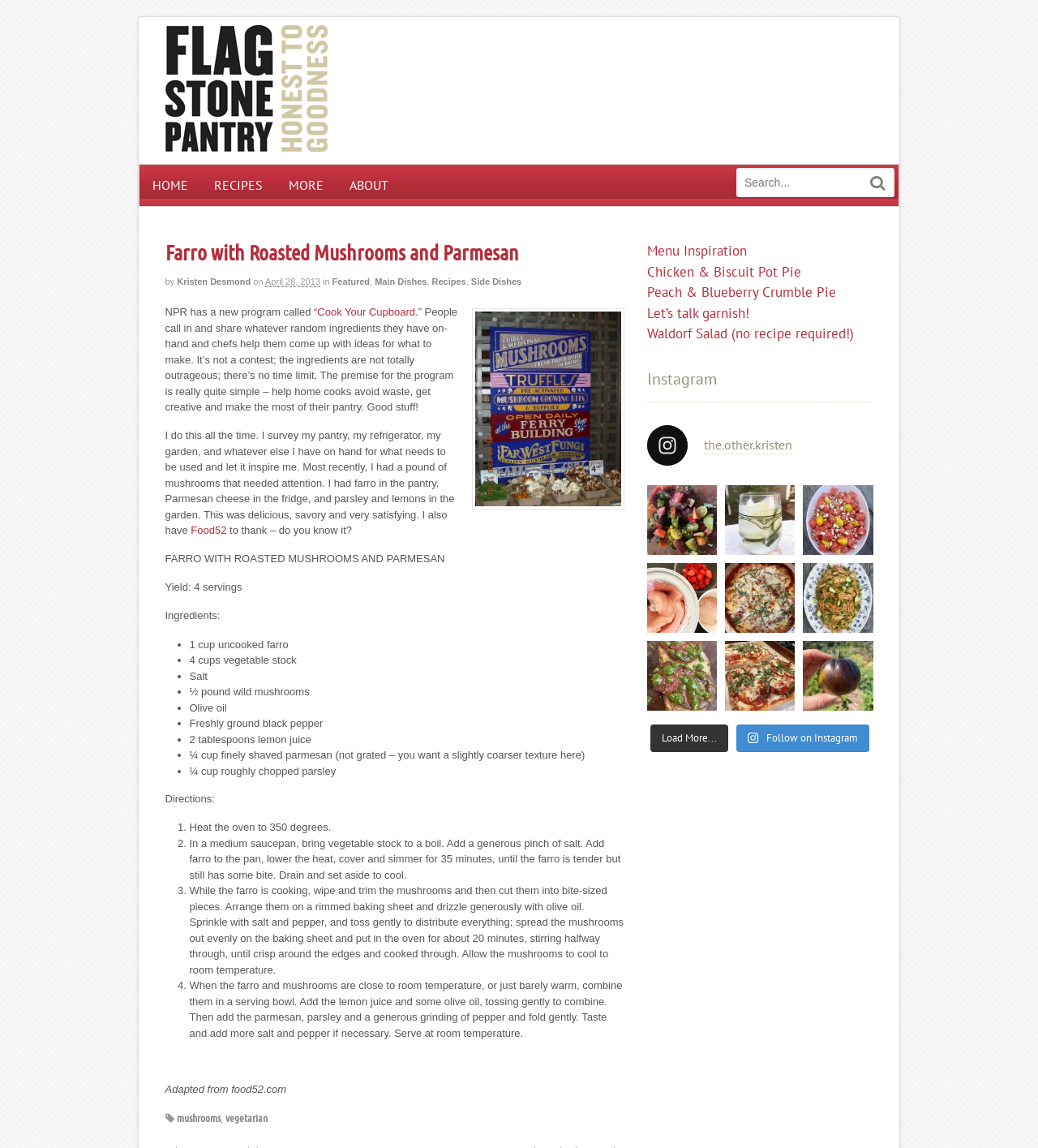What is the author of the recipe?
Please give a detailed and elaborate answer to the question based on the image.

The author of the recipe is mentioned in the text as 'Kristen Desmond'. This is indicated by the phrase 'by Kristen Desmond' which appears below the title of the recipe.